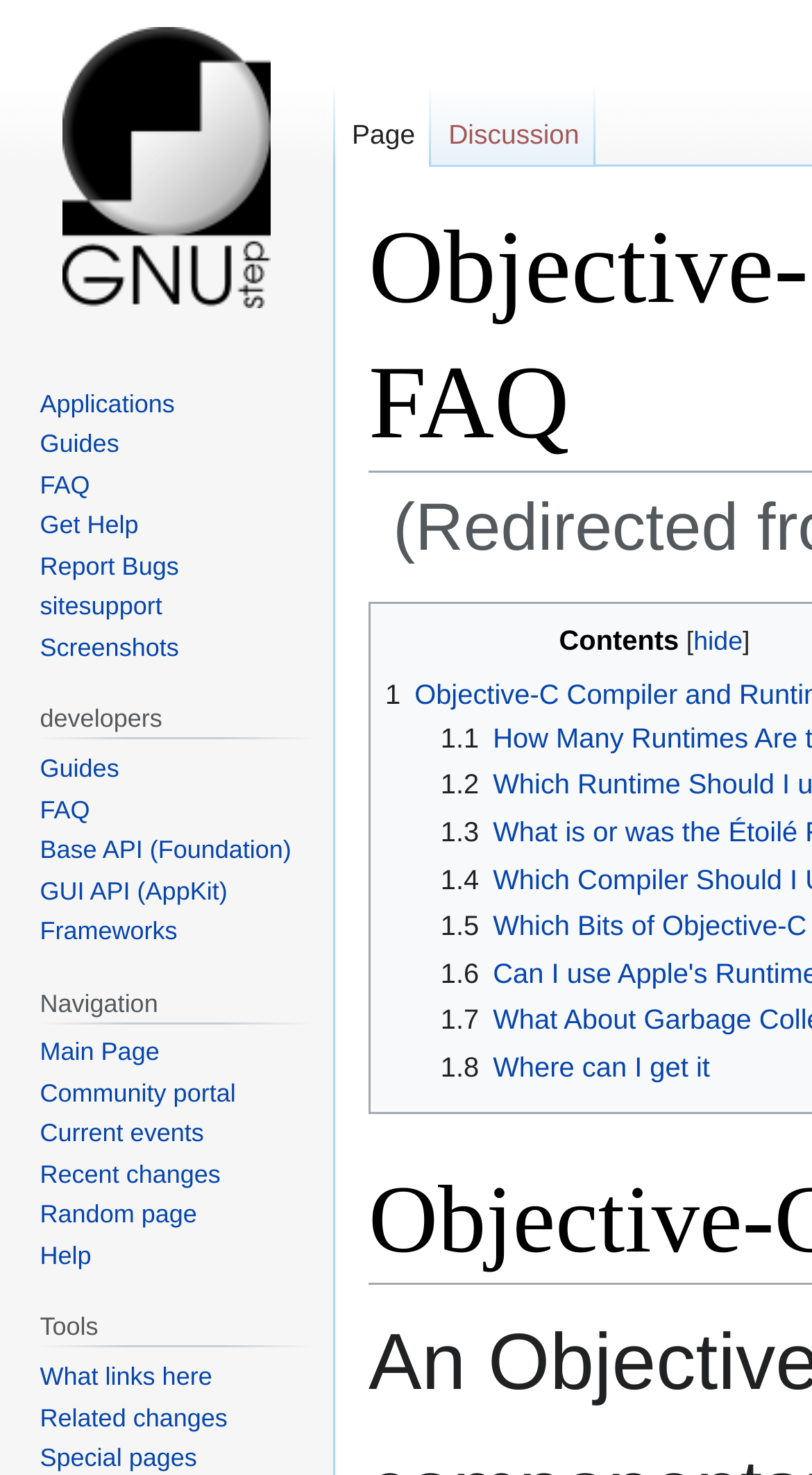Find the bounding box coordinates of the clickable area that will achieve the following instruction: "View contents".

[0.688, 0.424, 0.836, 0.445]